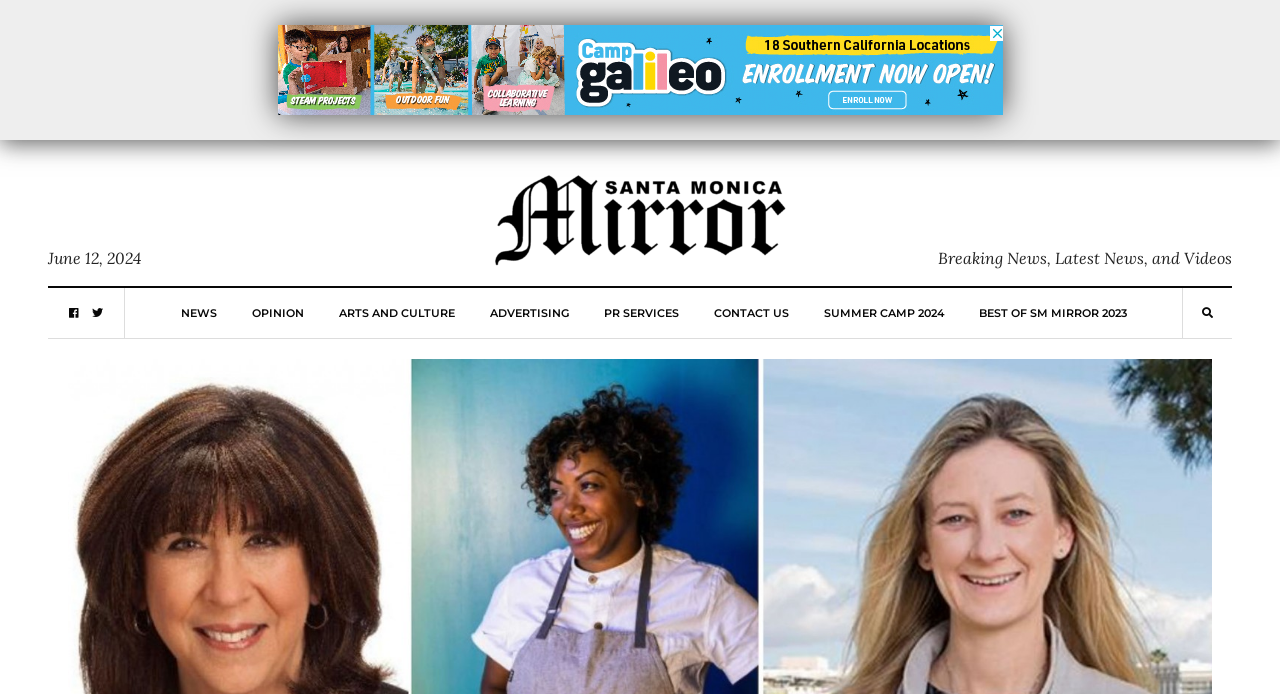Please determine the bounding box coordinates of the element's region to click in order to carry out the following instruction: "Explore the ARTS AND CULTURE section". The coordinates should be four float numbers between 0 and 1, i.e., [left, top, right, bottom].

[0.264, 0.415, 0.355, 0.487]